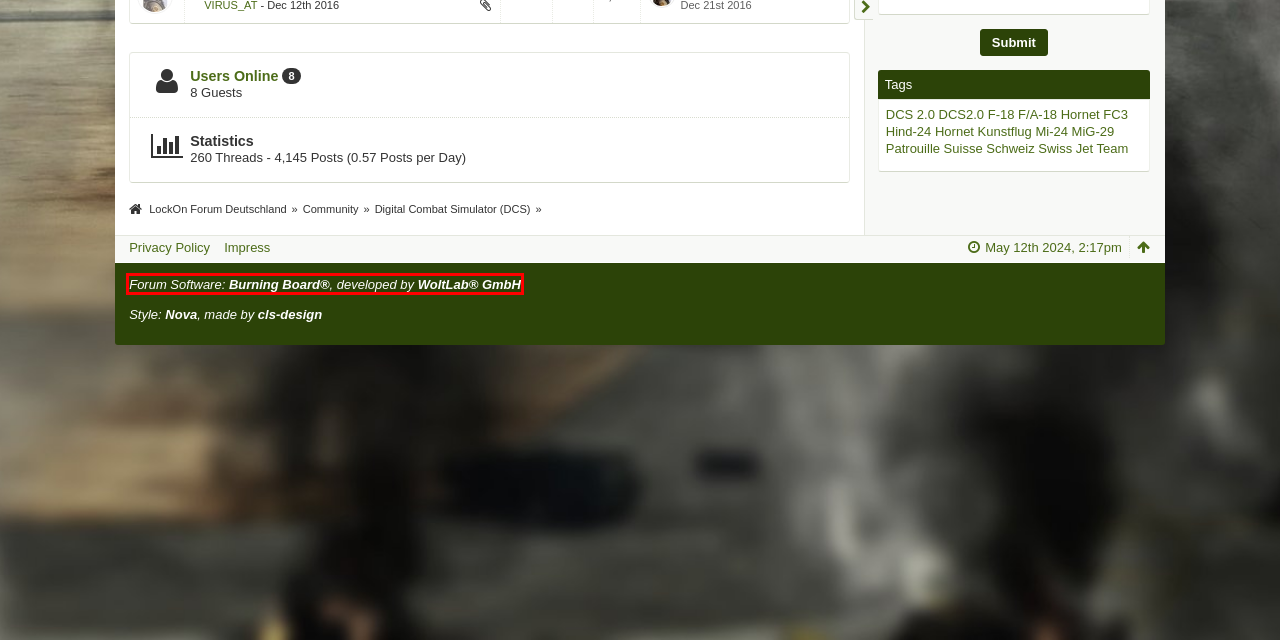A screenshot of a webpage is given, marked with a red bounding box around a UI element. Please select the most appropriate webpage description that fits the new page after clicking the highlighted element. Here are the candidates:
A. Letzte Aktivitäten - LockOn Forum Deutschland
B. Anmeldung - LockOn Forum Deutschland
C. VIRUS_AT - Mitglieder - LockOn Forum Deutschland
D. LockOn Forum Deutschland
E. Kontakt - LockOn Forum Deutschland
F. Flusiboard
G. WoltLab Suite - Premium Forum Software aus Deutschland
H. Digital Combat Simulator (DCS) - LockOn Forum Deutschland

G